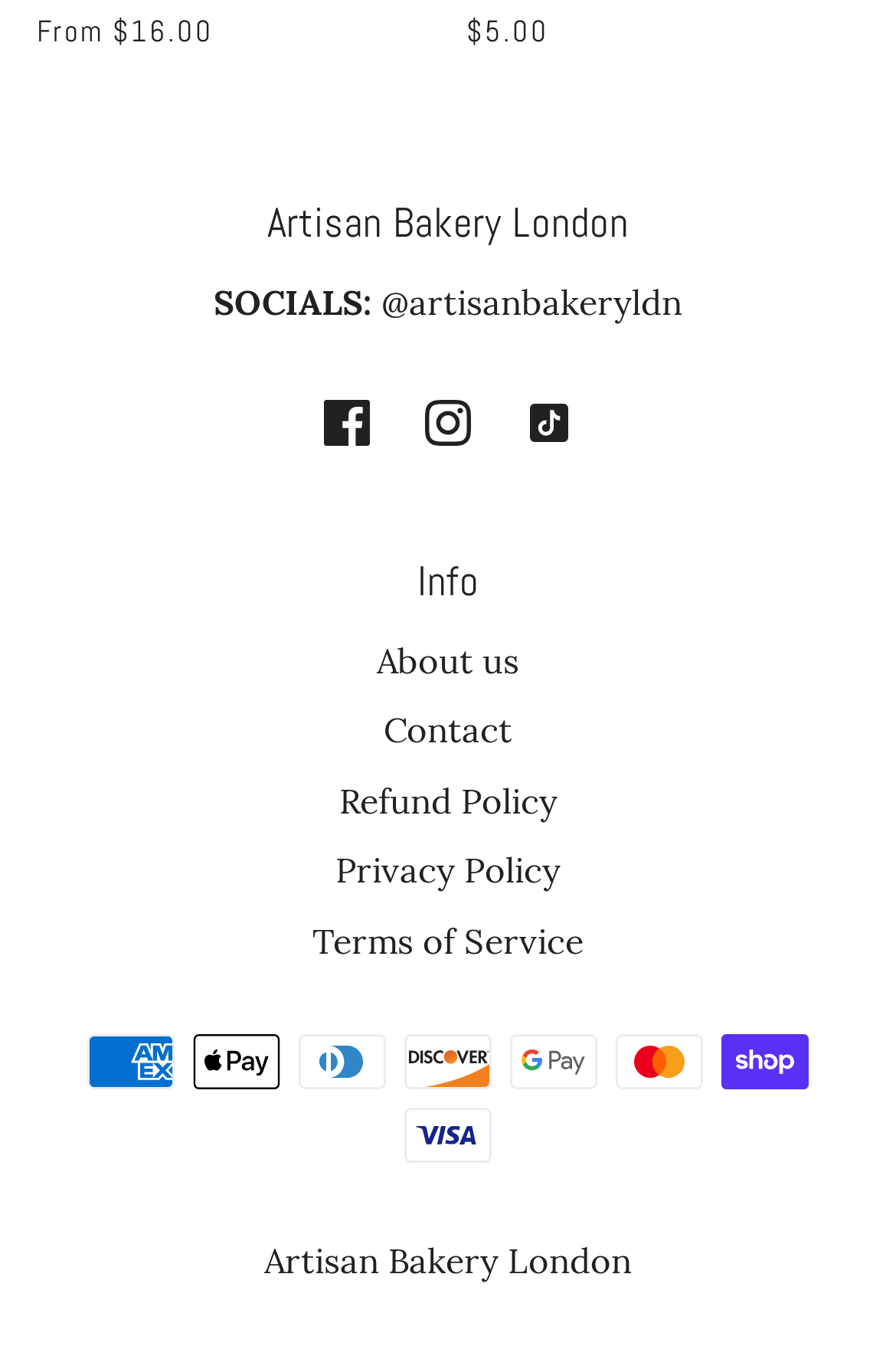What is the name of the bakery?
Kindly answer the question with as much detail as you can.

The name of the bakery can be found in the static text element 'Artisan Bakery London' with bounding box coordinates [0.298, 0.145, 0.702, 0.184]. This element is a prominent heading on the webpage, indicating the name of the bakery.